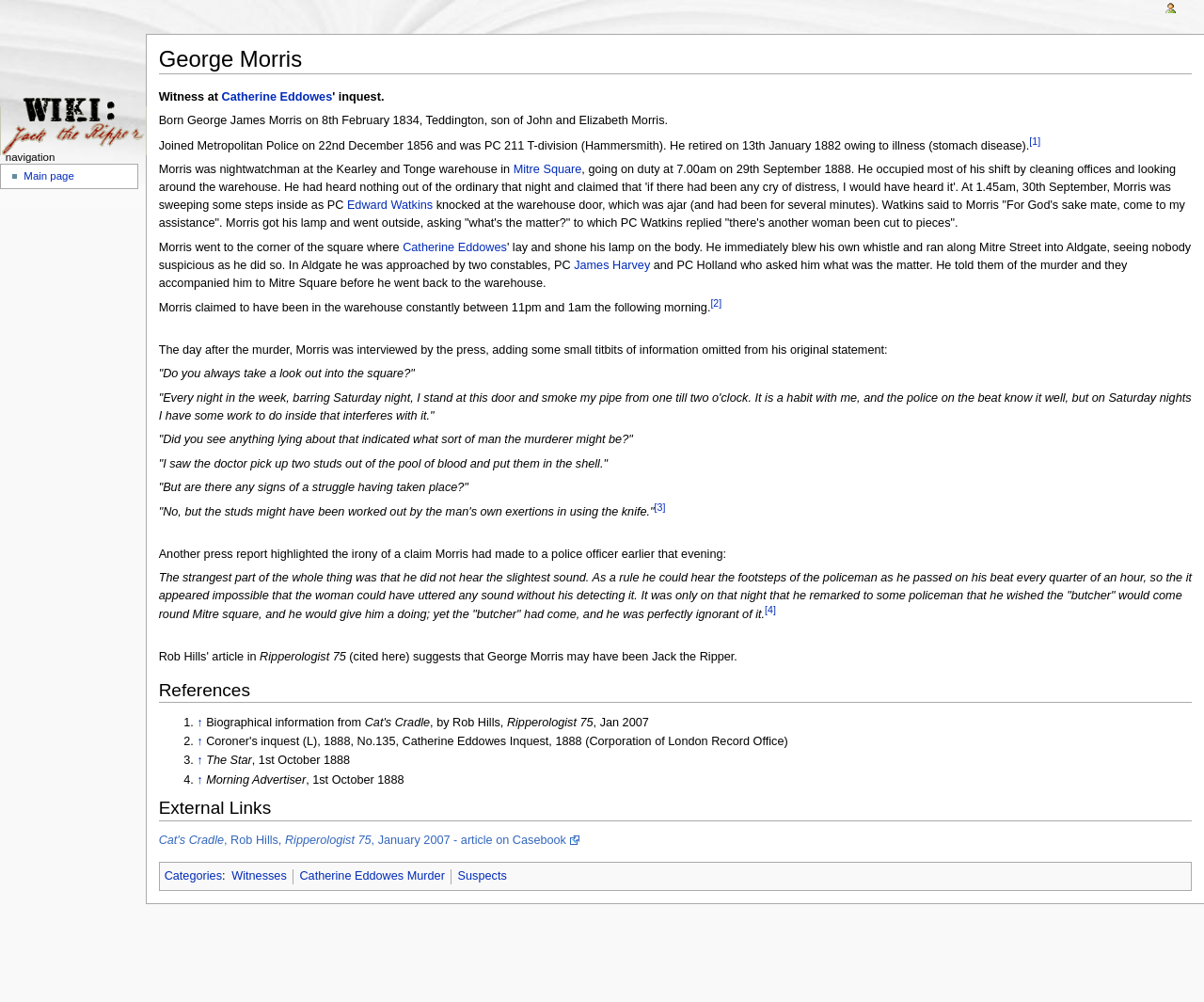What did George Morris wish to do to the 'butcher'?
Provide a comprehensive and detailed answer to the question.

The webpage mentions that George Morris had remarked to some policeman that he wished the 'butcher' would come round Mitre Square, and he would give him a doing. This indicates that George Morris had a desire to confront the 'butcher'.